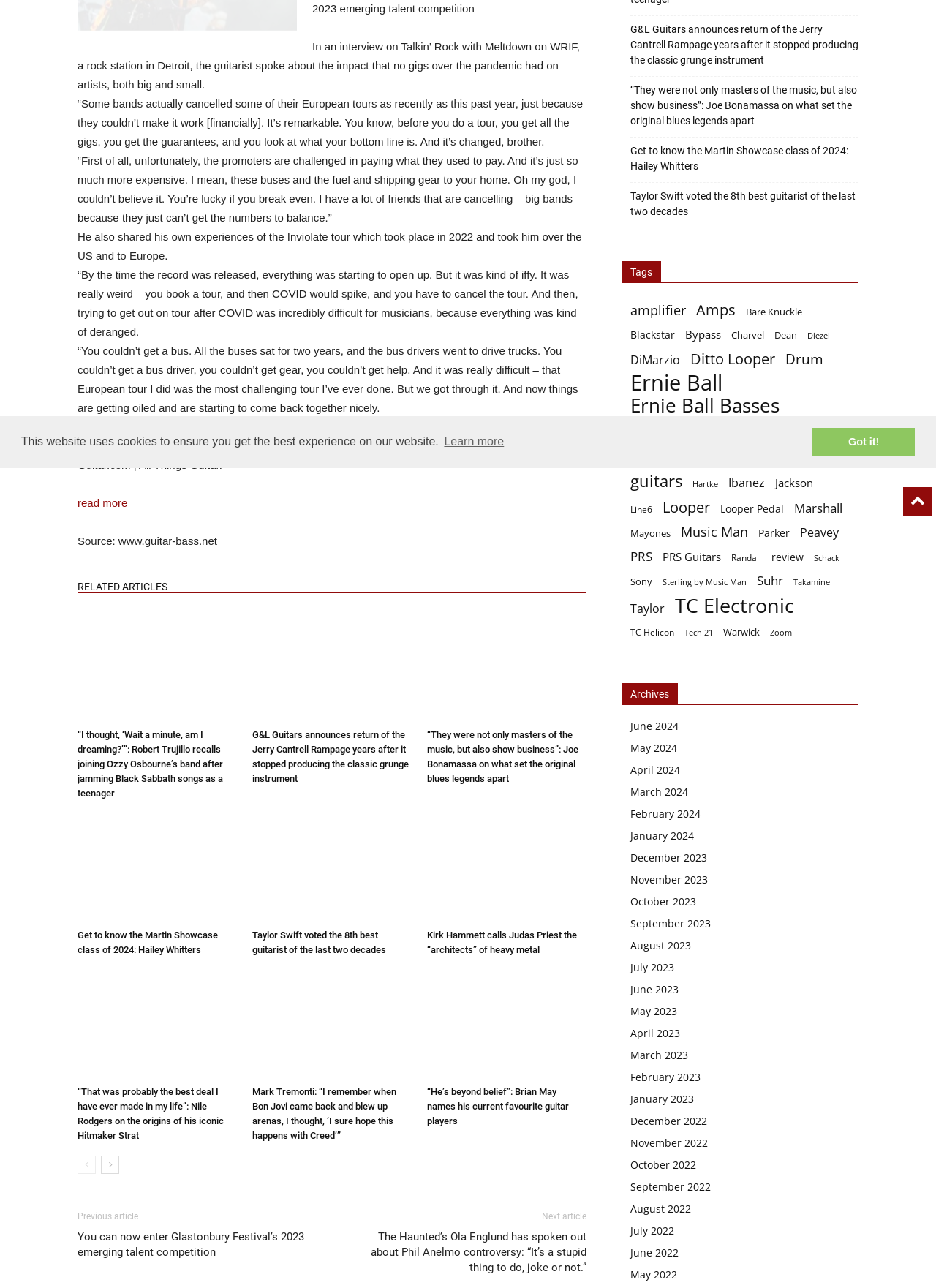Using the provided description ADD TO CART, find the bounding box coordinates for the UI element. Provide the coordinates in (top-left x, top-left y, bottom-right x, bottom-right y) format, ensuring all values are between 0 and 1.

None